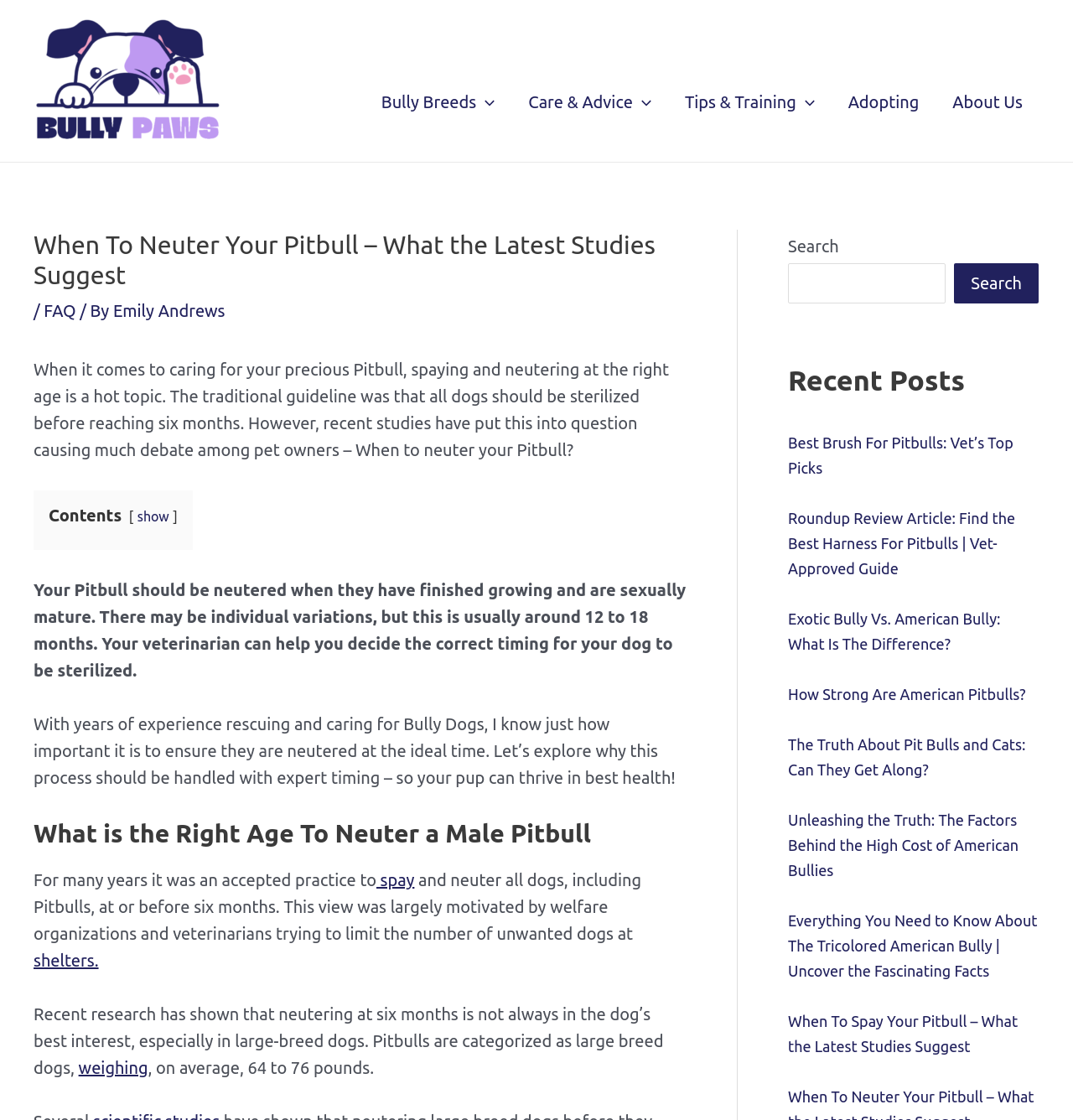Determine the coordinates of the bounding box that should be clicked to complete the instruction: "Click on the 'Care & Advice' link". The coordinates should be represented by four float numbers between 0 and 1: [left, top, right, bottom].

[0.477, 0.061, 0.623, 0.121]